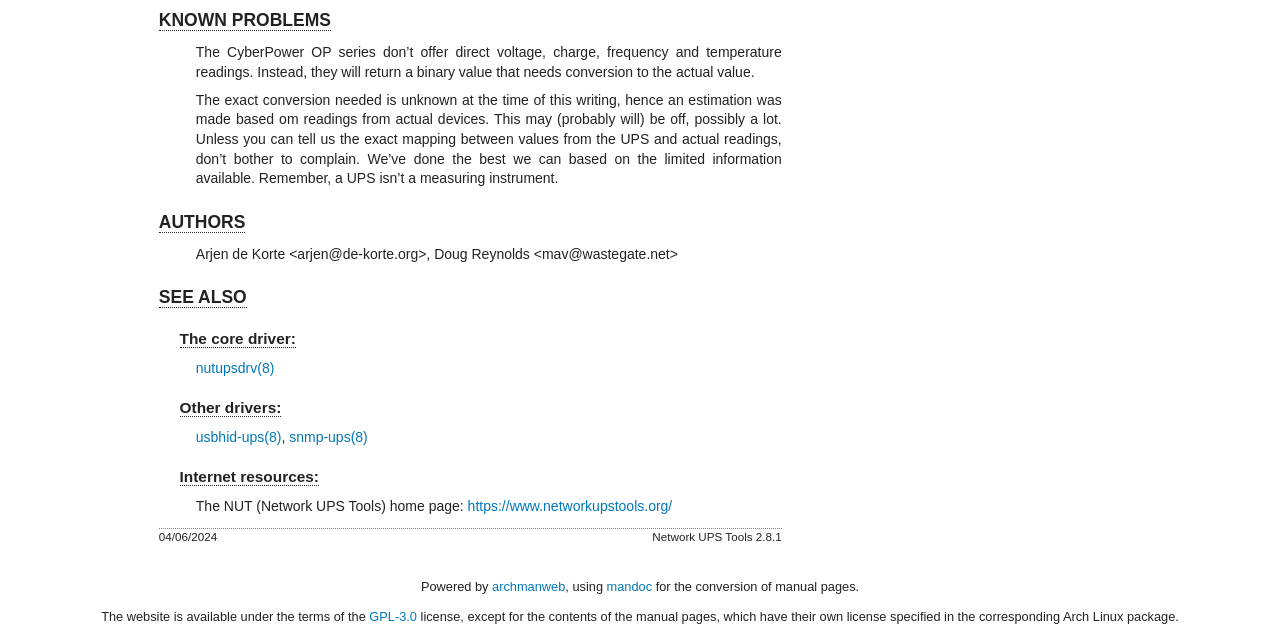What is the topic of the first heading?
Offer a detailed and exhaustive answer to the question.

The first heading on the webpage is 'KNOWN PROBLEMS', which is indicated by the element with the text 'KNOWN PROBLEMS' and bounding box coordinates [0.124, 0.013, 0.611, 0.051].